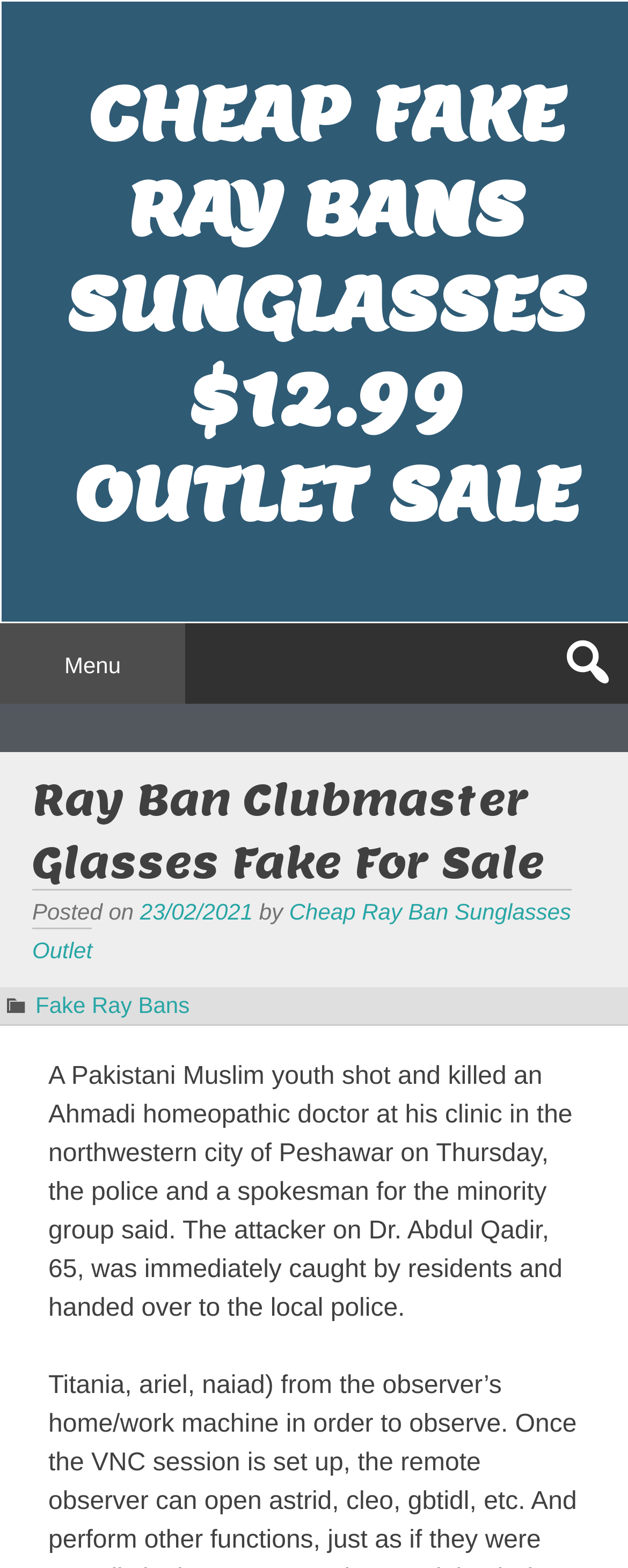From the details in the image, provide a thorough response to the question: What type of products are being sold?

The type of products being sold can be found by looking at the link 'Fake Ray Bans' which is located in the main content area of the webpage, and also by looking at the heading 'Ray Ban Clubmaster Glasses Fake For Sale'.